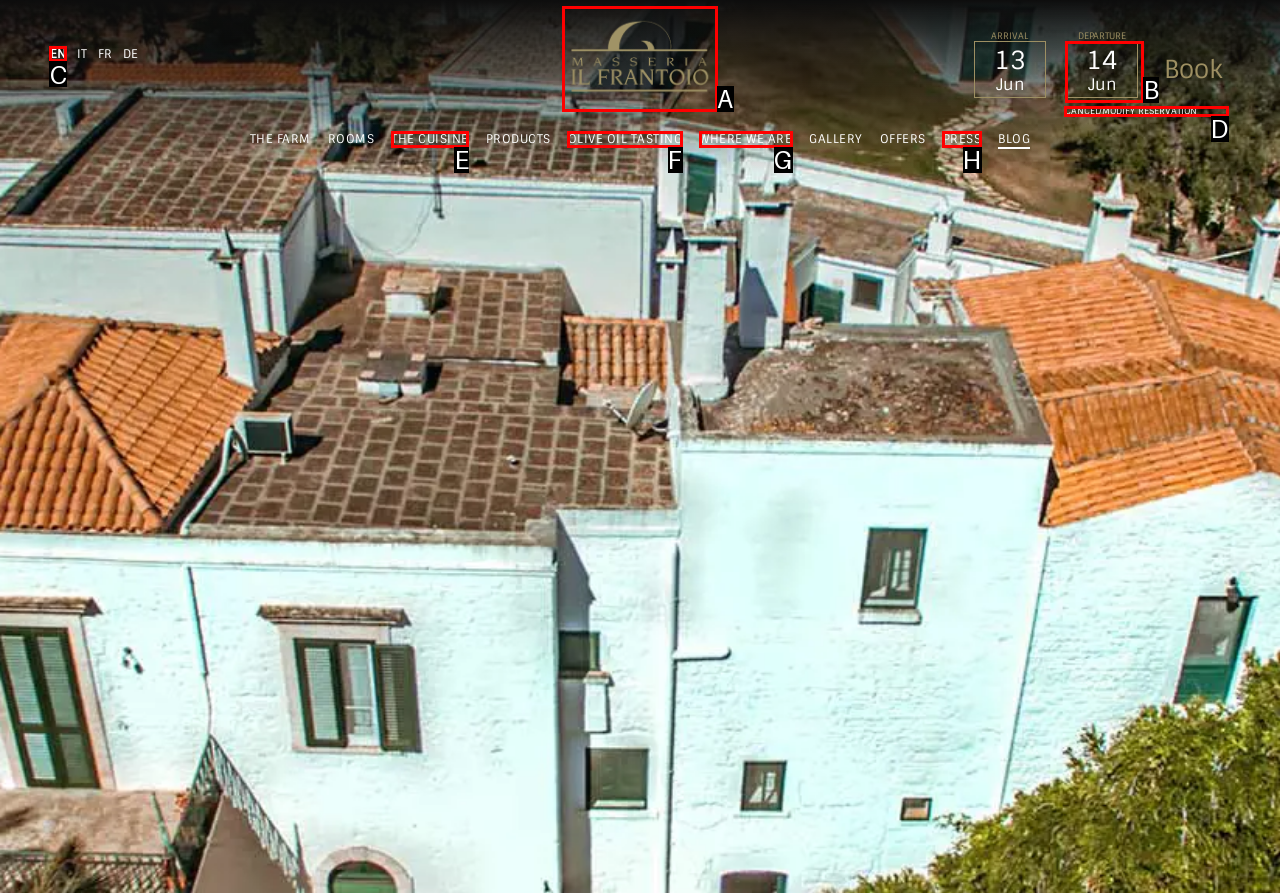Determine which option should be clicked to carry out this task: Select English language
State the letter of the correct choice from the provided options.

C